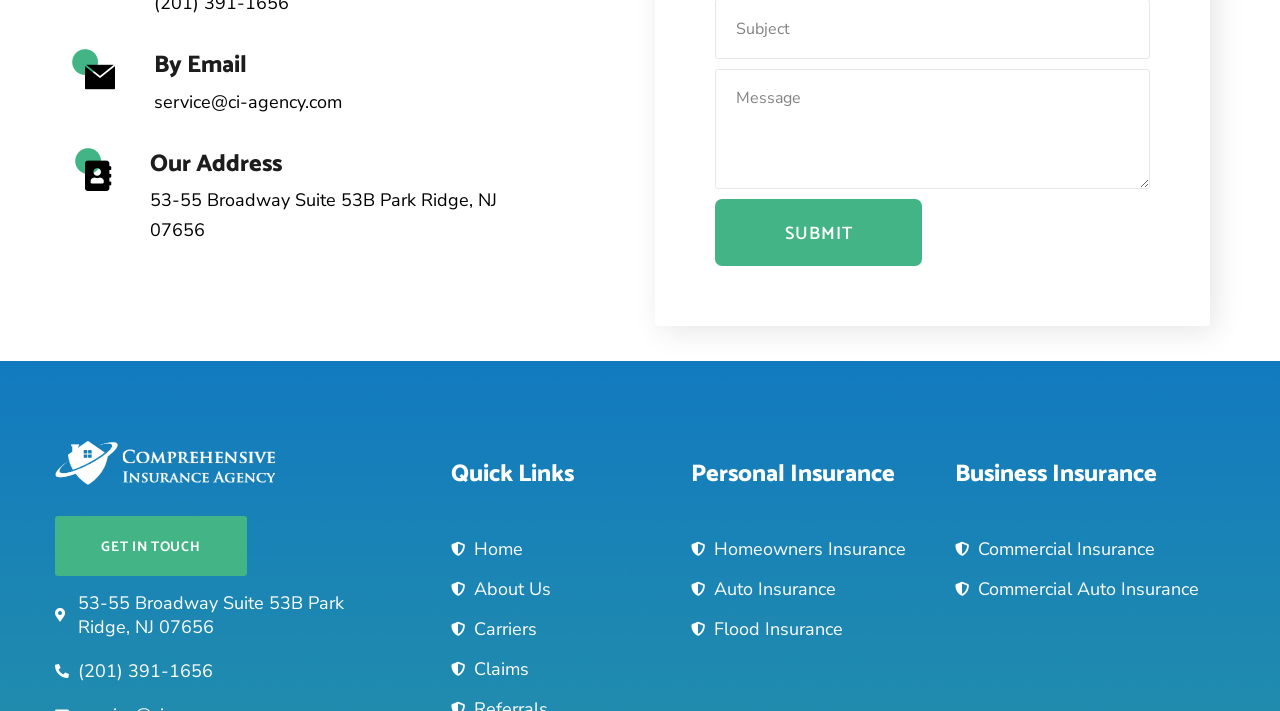Calculate the bounding box coordinates for the UI element based on the following description: "Terms of use". Ensure the coordinates are four float numbers between 0 and 1, i.e., [left, top, right, bottom].

None